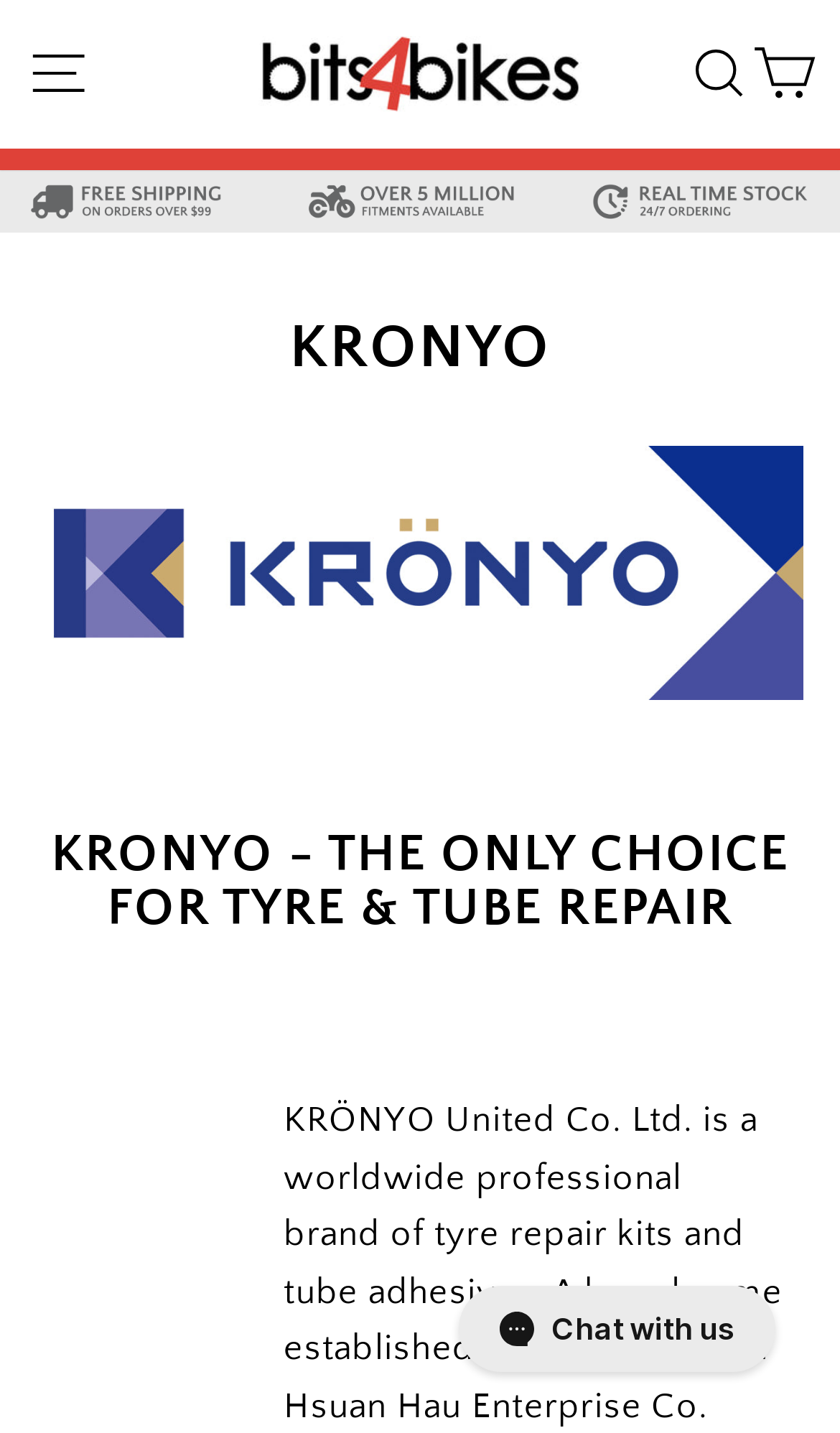How many images are on the top section of the webpage?
Please answer the question with a detailed and comprehensive explanation.

I counted the number of image elements in the top section of the webpage and found three images with bounding box coordinates [0.028, 0.126, 0.307, 0.154], [0.361, 0.126, 0.639, 0.154], and [0.693, 0.126, 0.972, 0.154].